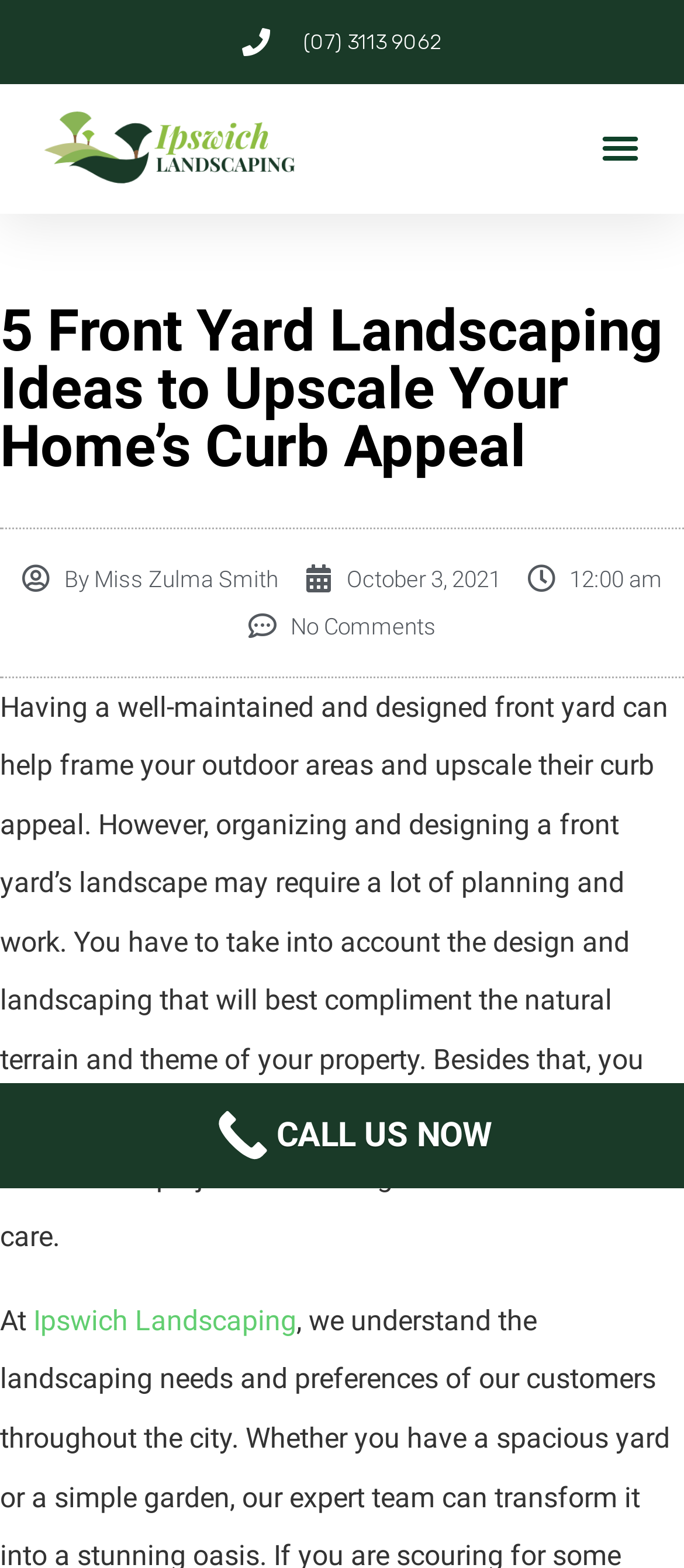Who wrote the article?
Respond to the question with a single word or phrase according to the image.

Miss Zulma Smith